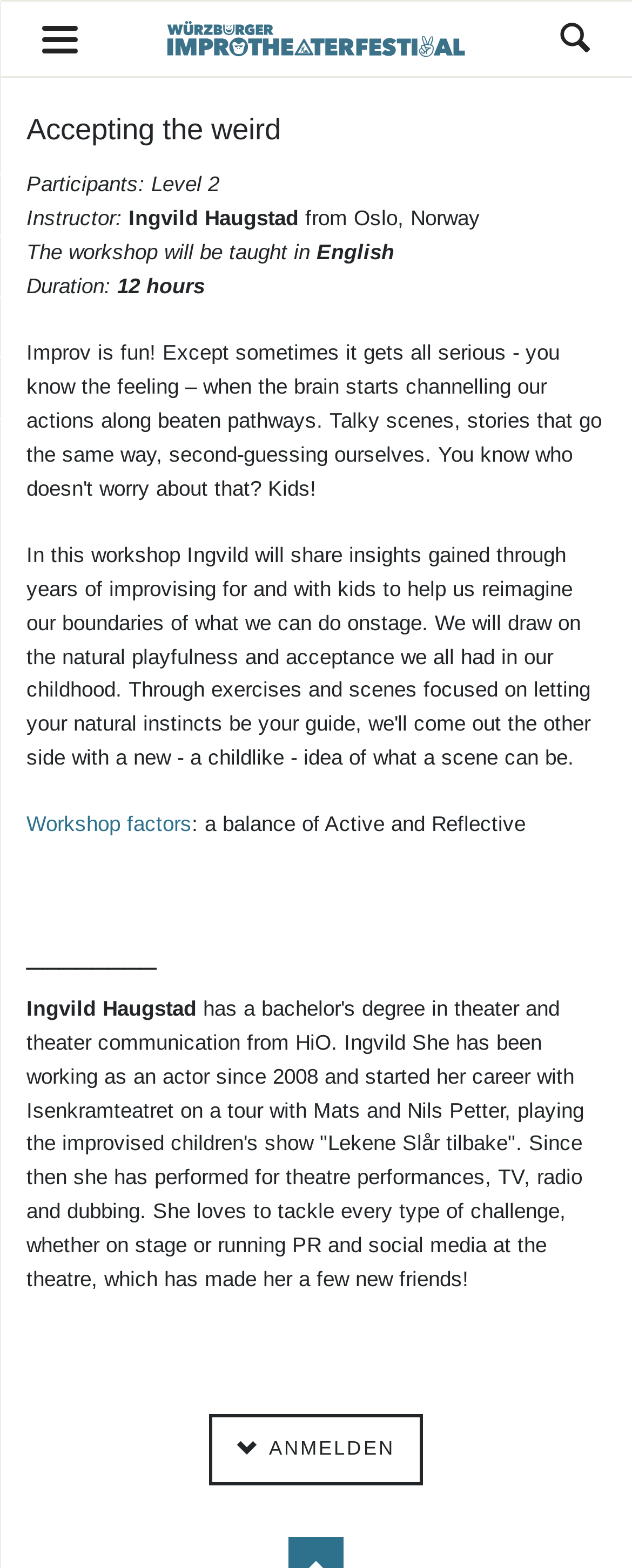Create a detailed summary of the webpage's content and design.

The webpage is about Ingvild Haugstad's workshop at the 17th Würzburger Improtheaterfestival, with a focus on the theme "Accepting the weird". 

At the top left of the page, there is a navigation link. Next to it, there is a heading that reads "Improtheaterfestival Würzburg DE", which is accompanied by an image with the same name. 

Below these elements, the main content of the page begins. A heading "Accepting the weird" is prominently displayed, followed by details about the workshop. The instructor, Ingvild Haugstad, is introduced, along with her background information from Oslo, Norway. 

The workshop details include the level of participants required, the language of instruction, and the duration of the workshop. A link to "Workshop factors" is provided, which explains that the workshop will strike a balance between active and reflective activities. 

Further down the page, there is a brief biography of Ingvild Haugstad, describing her education, career, and experience in the theater industry. 

Finally, at the bottom of the page, there is a call-to-action link to register for the workshop, labeled "ANMELDEN".